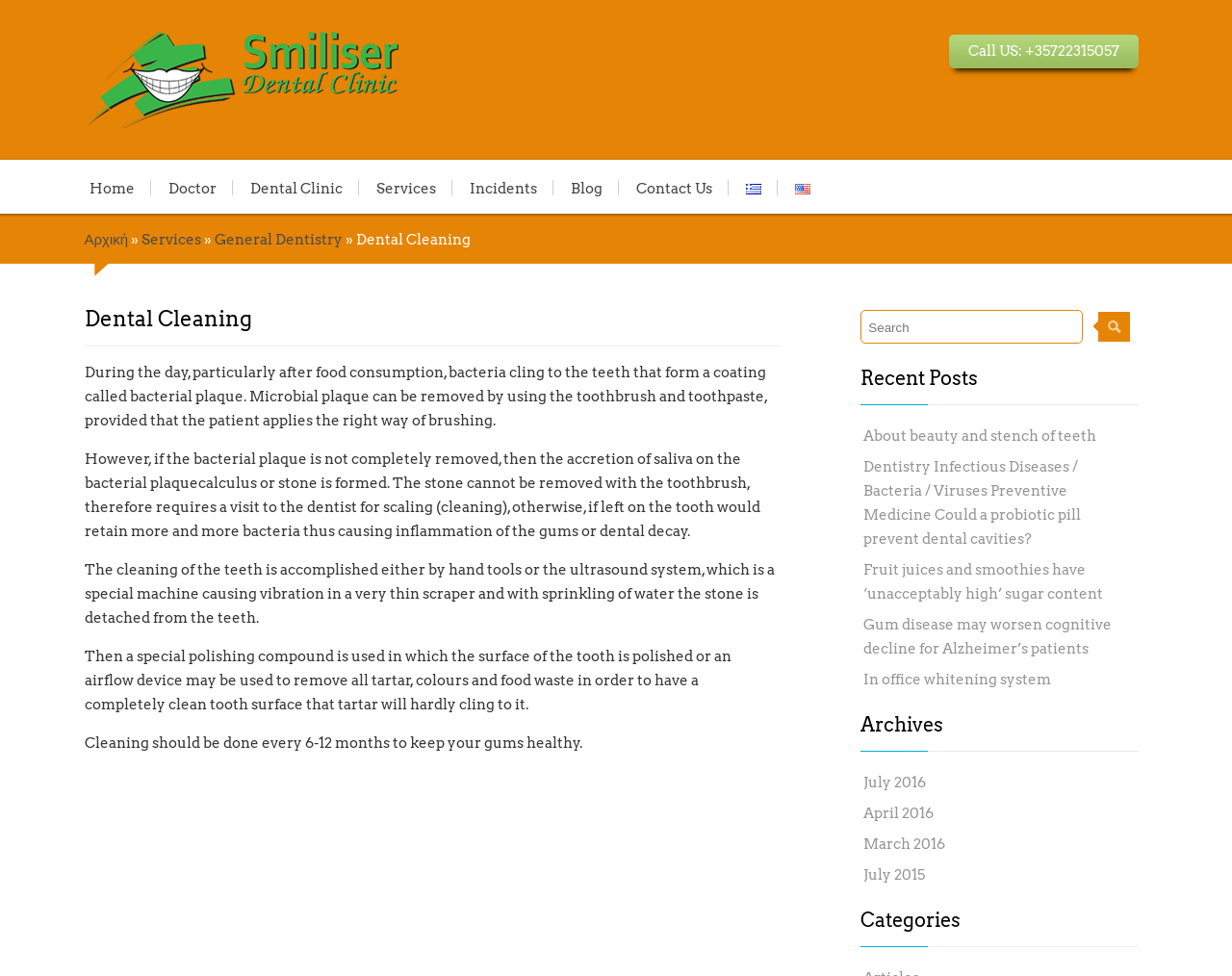What is the alternative to hand tools for dental cleaning?
Please provide a comprehensive answer based on the contents of the image.

The webpage mentions that dental cleaning can be accomplished either by hand tools or the ultrasound system, which is a special machine that causes vibration in a very thin scraper and removes the stone from the teeth with sprinkling of water.